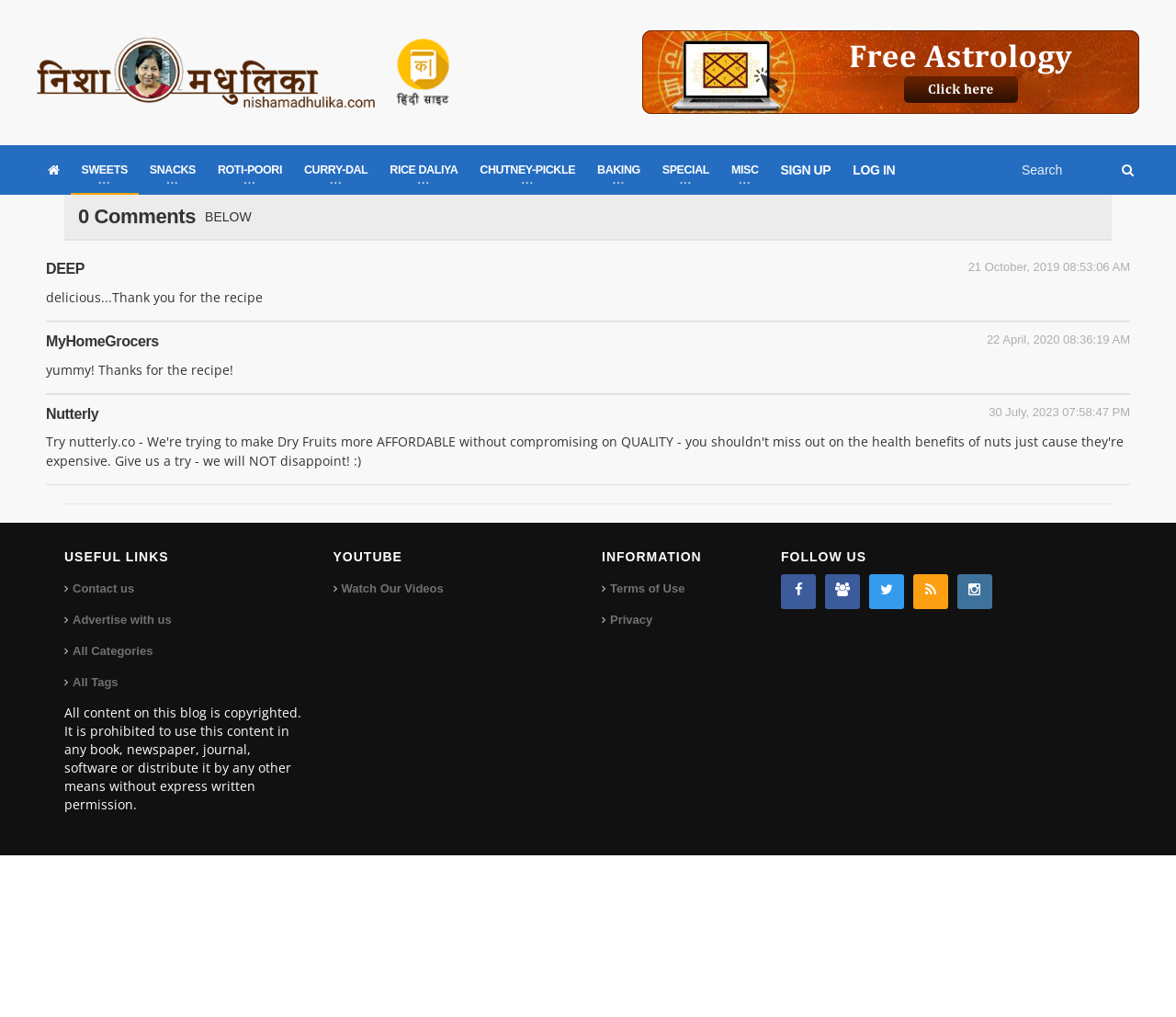Please specify the bounding box coordinates of the region to click in order to perform the following instruction: "Watch videos on YouTube".

[0.283, 0.564, 0.377, 0.595]